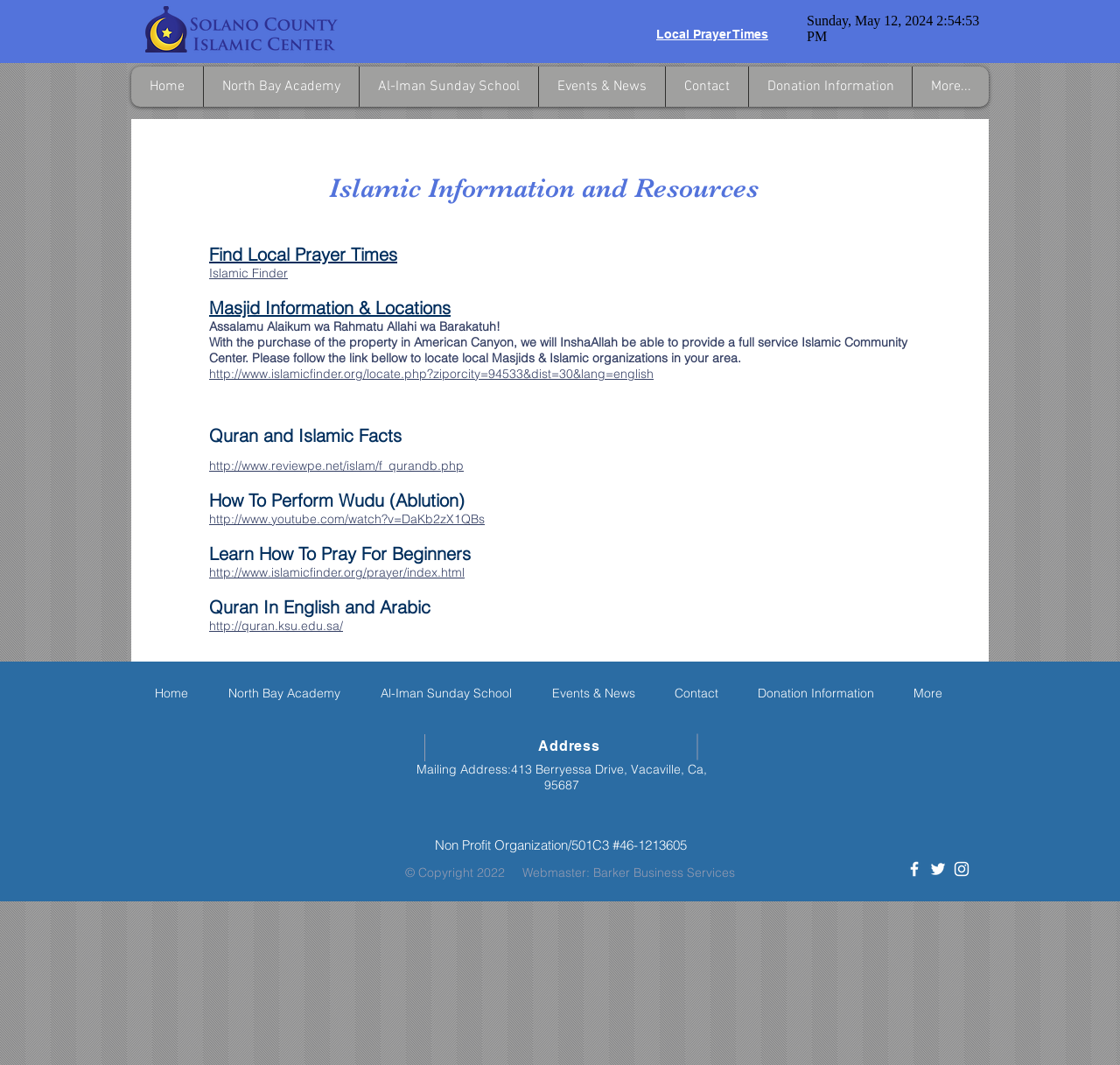What is the main topic of this website?
Please give a well-detailed answer to the question.

Based on the webpage's content, including headings such as 'Local Prayer Times', 'Masjid Information & Locations', and 'Quran and Islamic Facts', it is clear that the main topic of this website is Islamic Information.